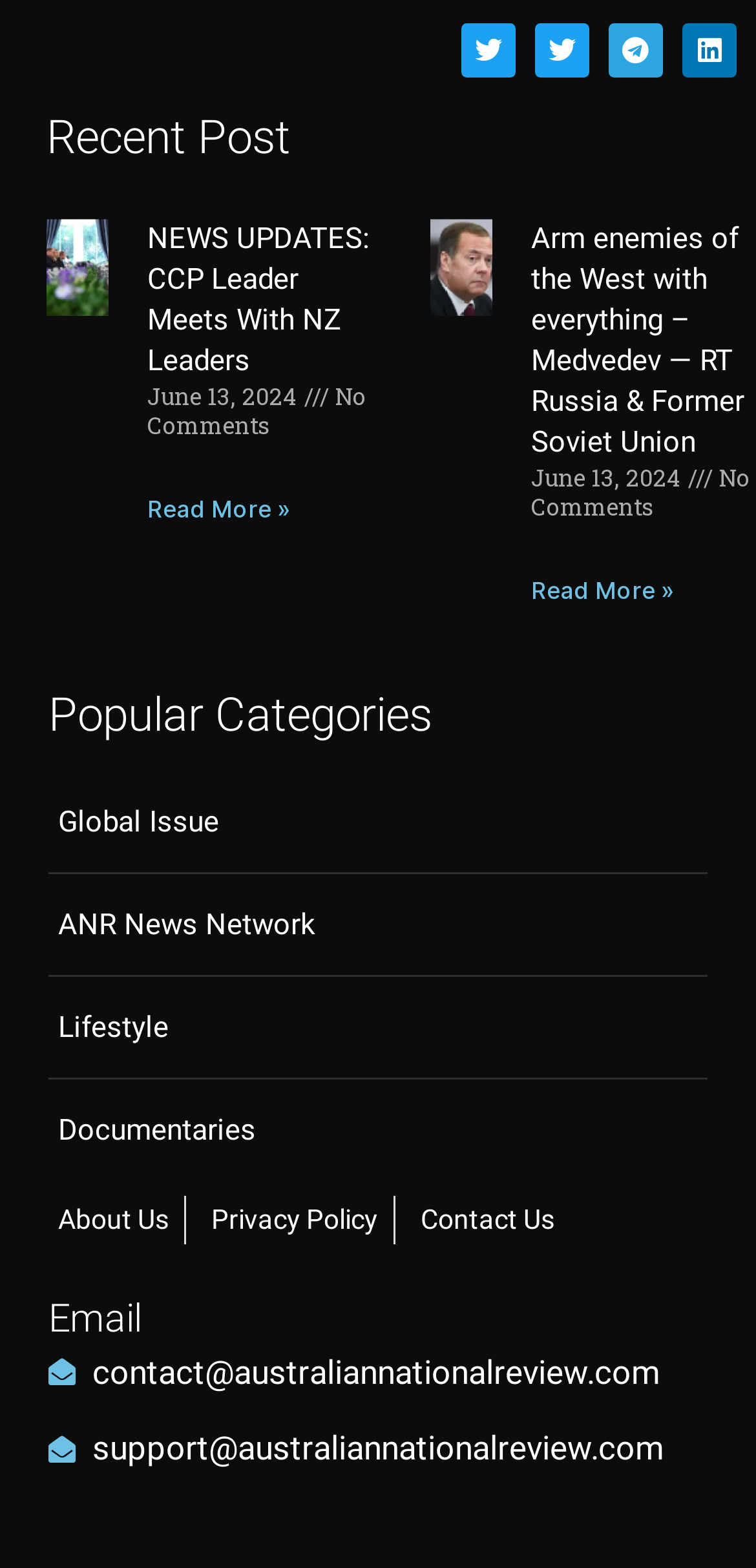Specify the bounding box coordinates of the element's region that should be clicked to achieve the following instruction: "View recent news updates". The bounding box coordinates consist of four float numbers between 0 and 1, in the format [left, top, right, bottom].

[0.062, 0.061, 1.0, 0.115]